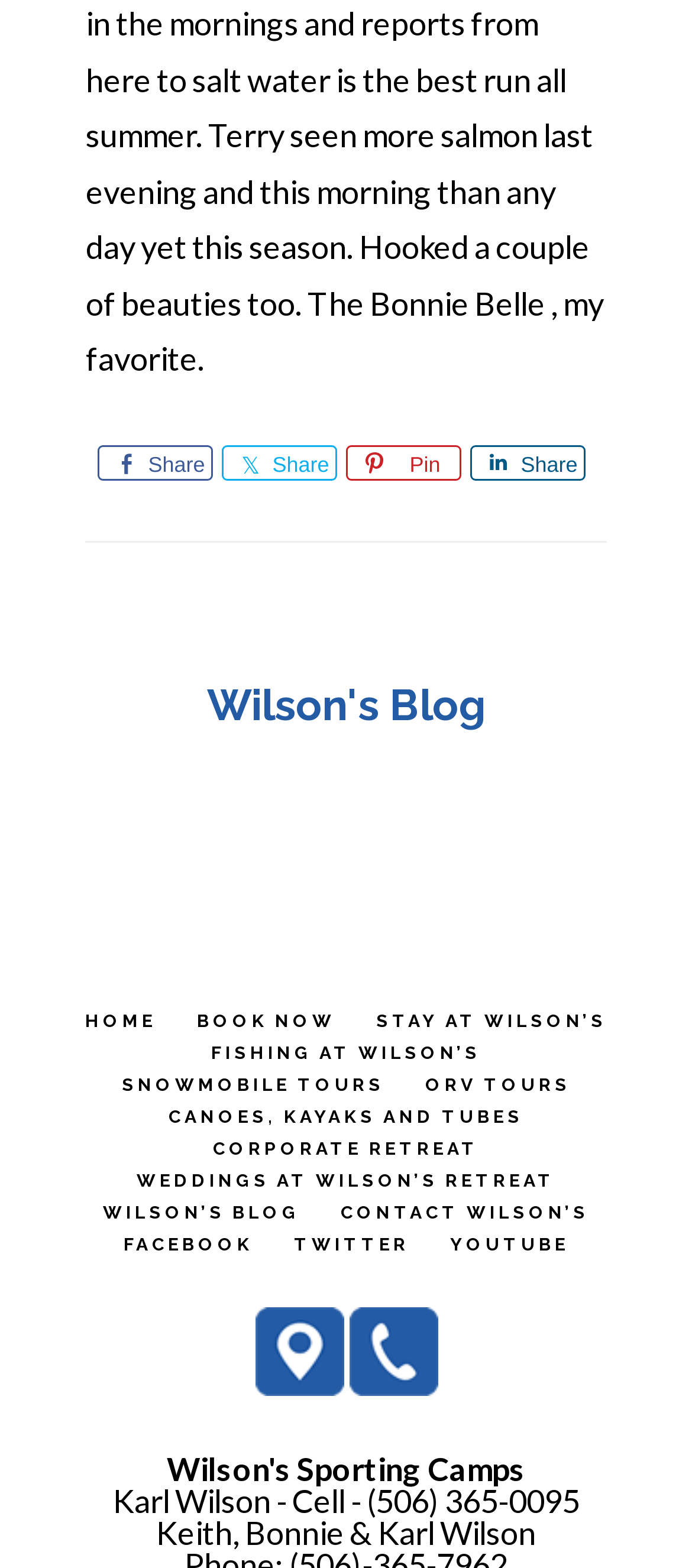Please reply to the following question using a single word or phrase: 
What are the social media platforms available?

Facebook, Twitter, YouTube, LinkedIn